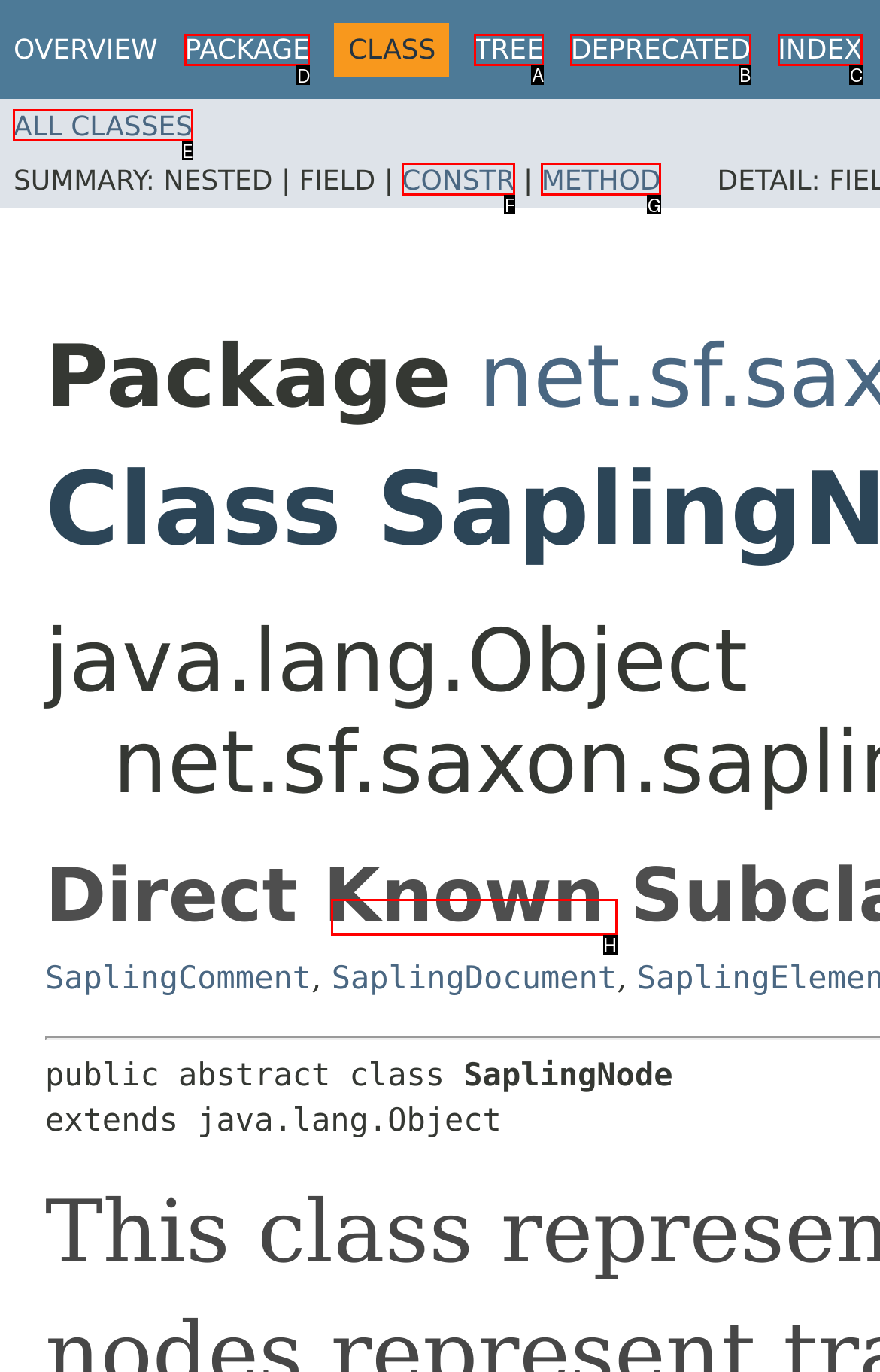For the task: go to package, identify the HTML element to click.
Provide the letter corresponding to the right choice from the given options.

D